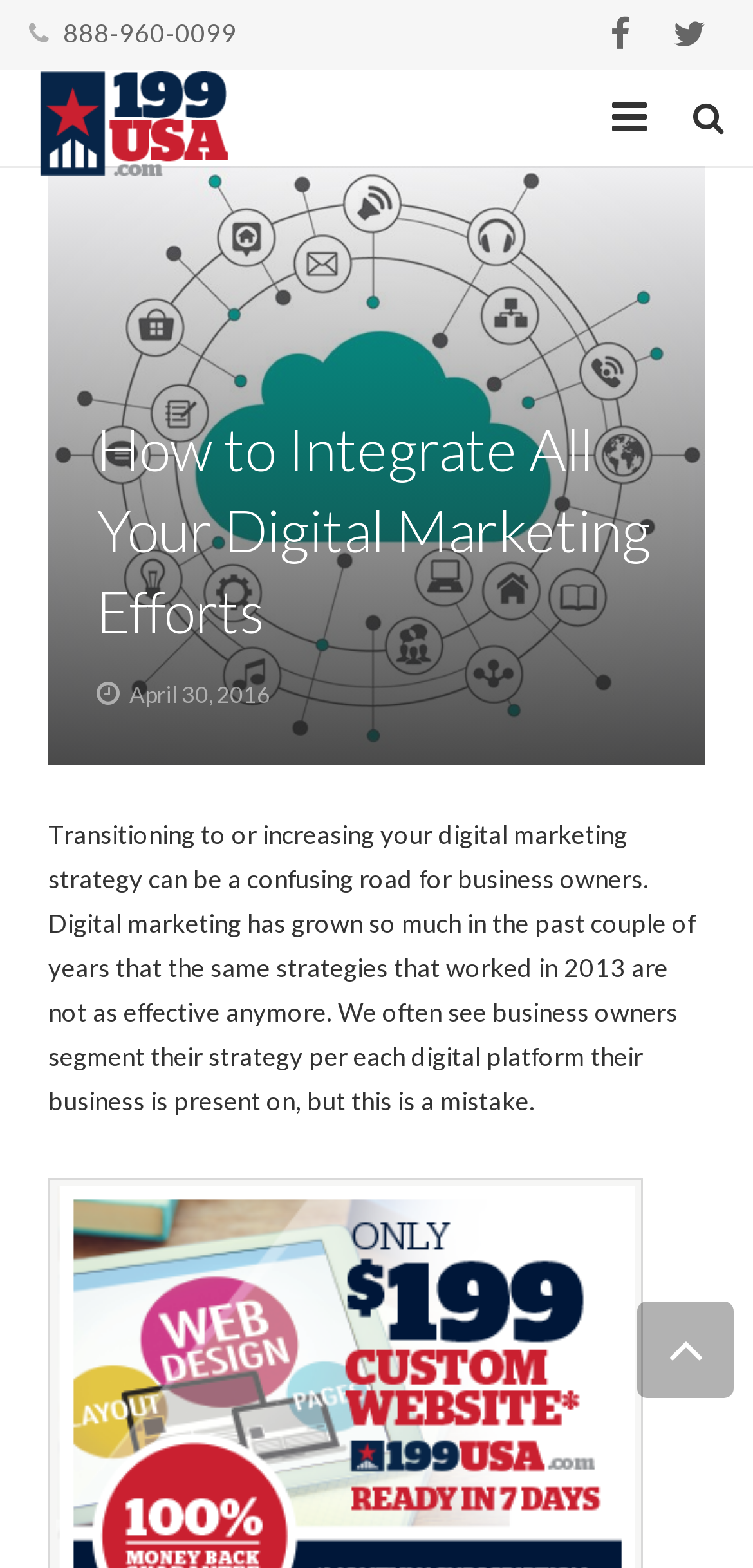What is the phone number on the webpage?
Please craft a detailed and exhaustive response to the question.

I found the phone number by looking at the static text element with the bounding box coordinates [0.084, 0.011, 0.315, 0.031] which contains the text '888-960-0099'.